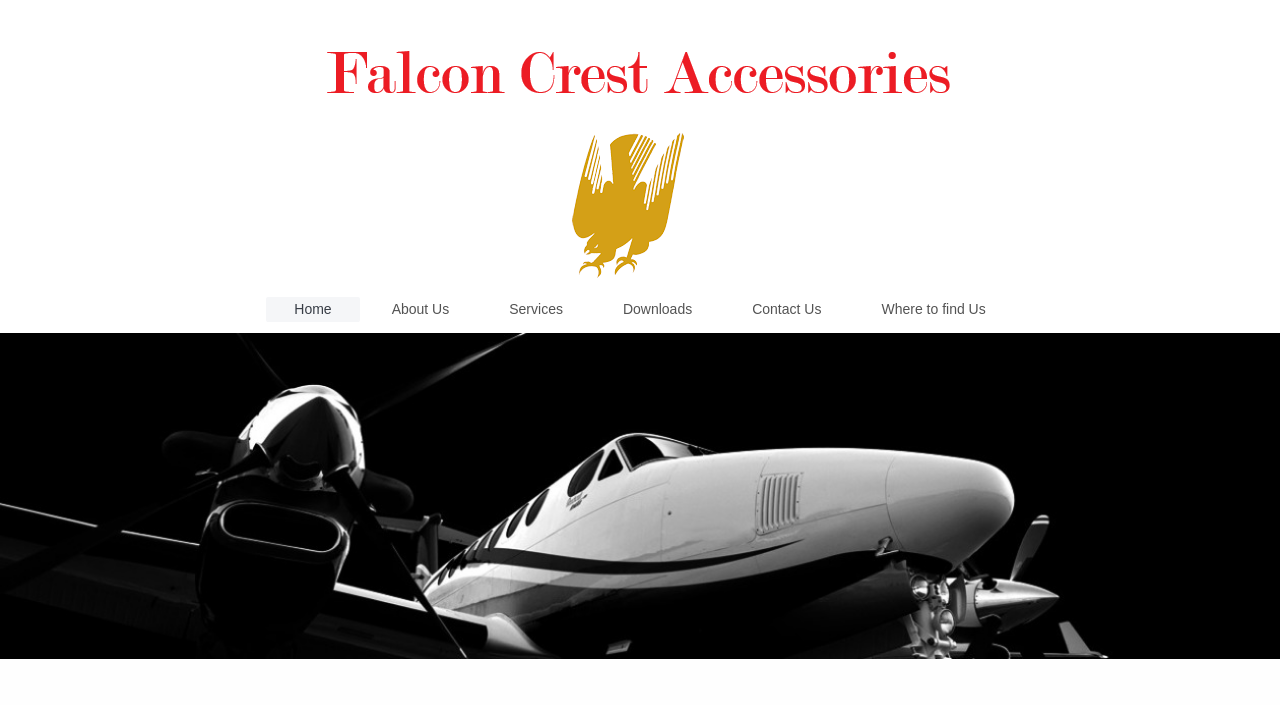Please determine the bounding box coordinates, formatted as (top-left x, top-left y, bottom-right x, bottom-right y), with all values as floating point numbers between 0 and 1. Identify the bounding box of the region described as: Where to find Us

[0.667, 0.421, 0.792, 0.456]